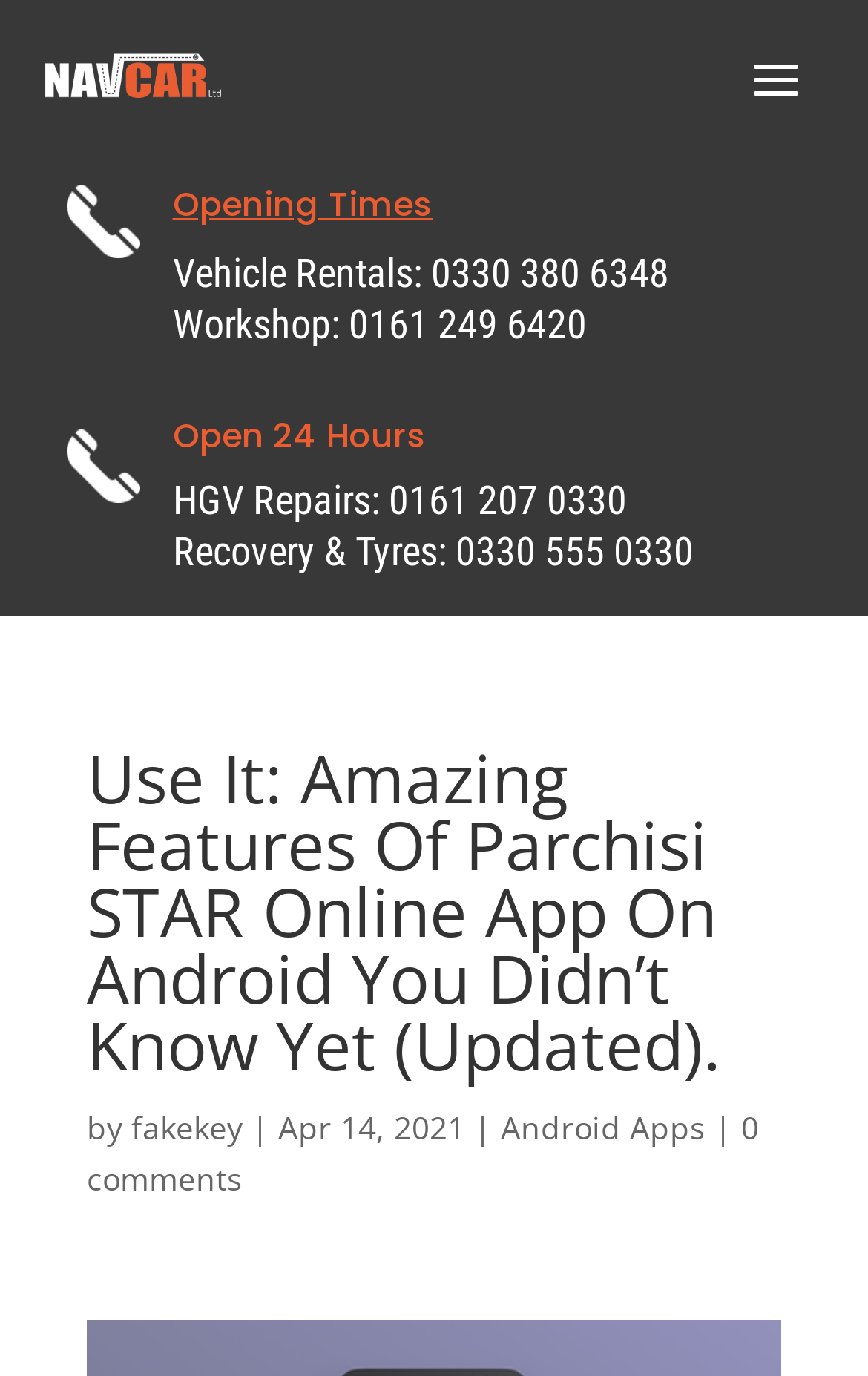Locate the bounding box coordinates for the element described below: "fakekey". The coordinates must be four float values between 0 and 1, formatted as [left, top, right, bottom].

[0.151, 0.803, 0.279, 0.834]